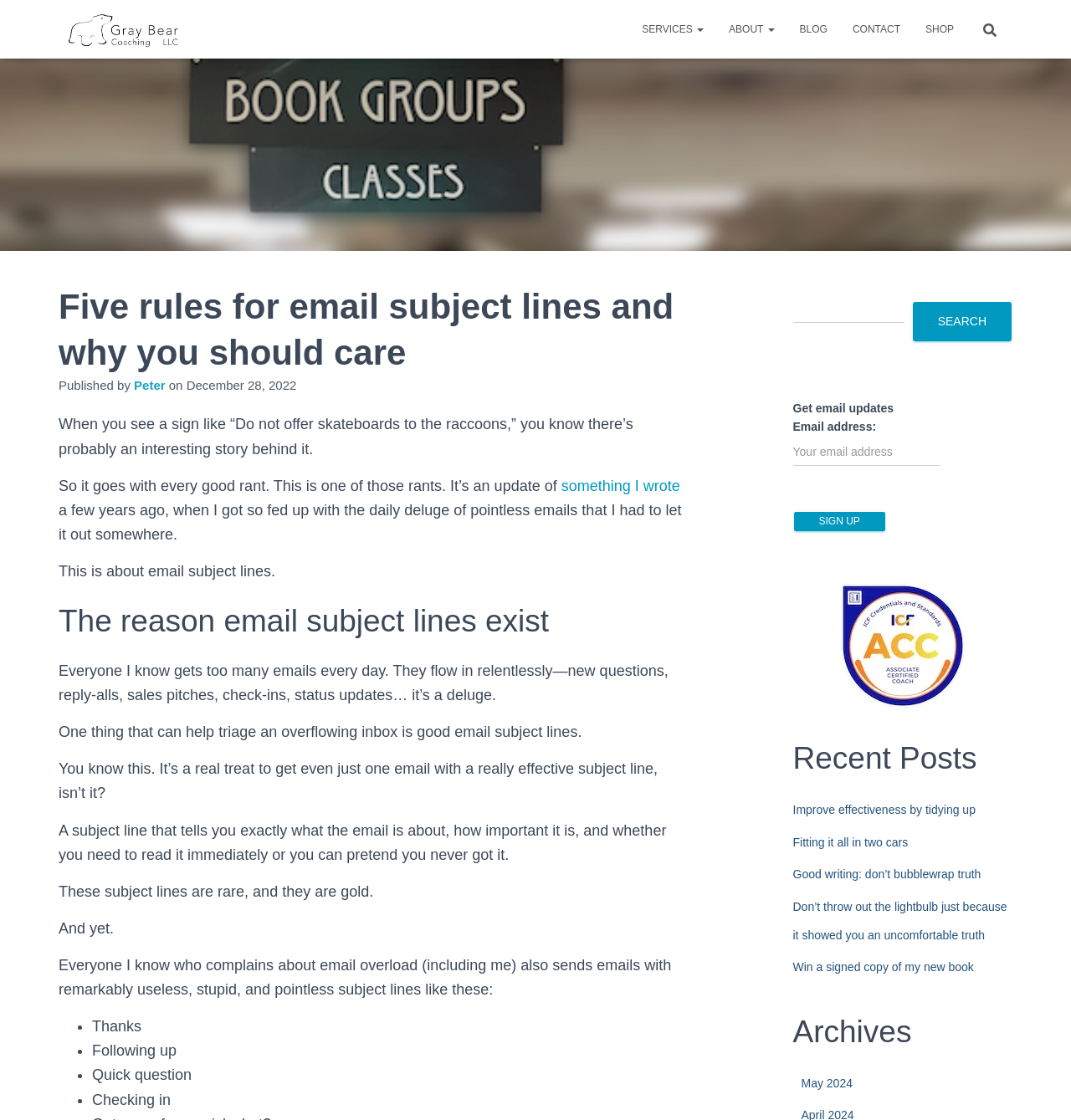Locate the bounding box coordinates of the element you need to click to accomplish the task described by this instruction: "Get email updates".

[0.74, 0.358, 0.834, 0.37]